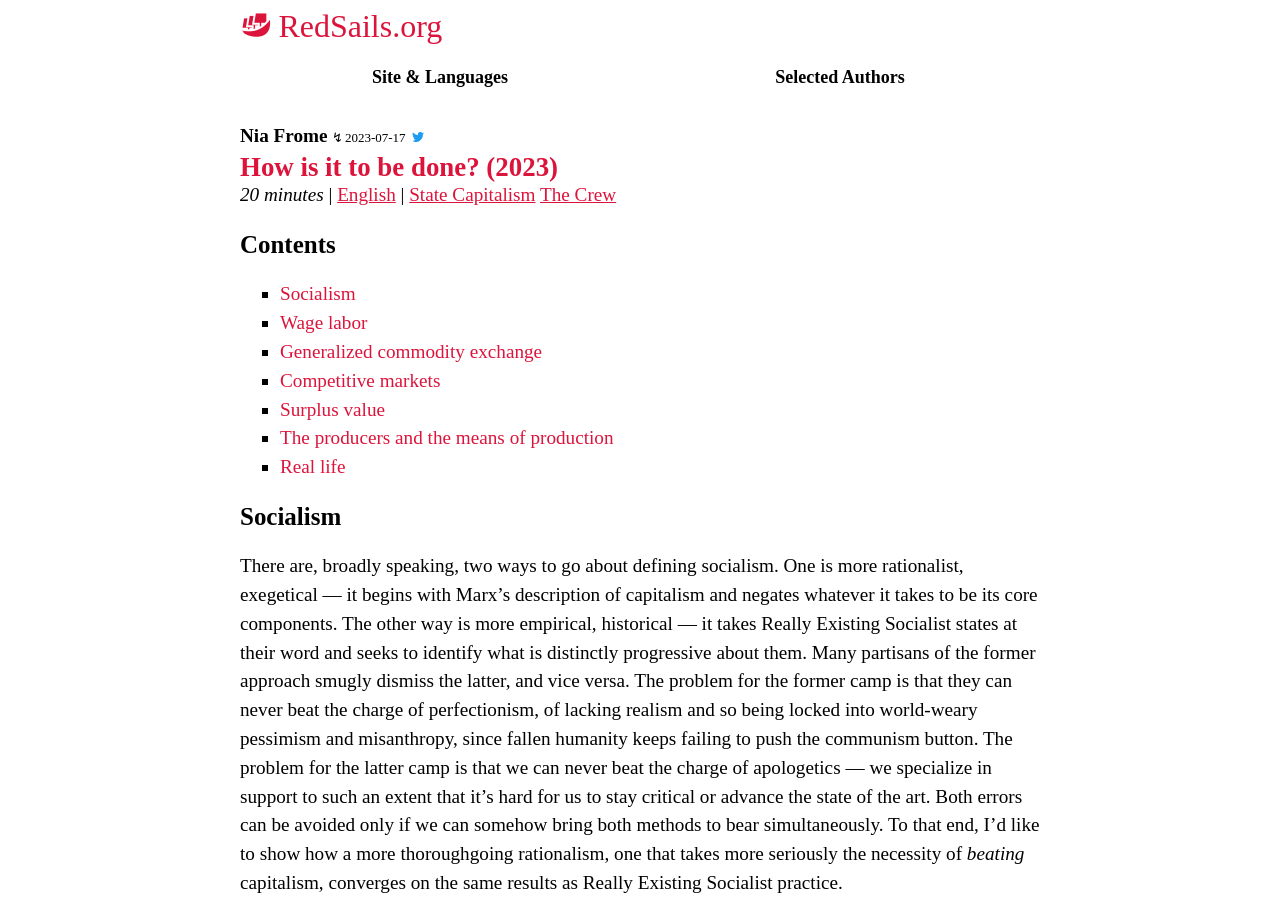Please extract the title of the webpage.

How is it to be done? (2023)